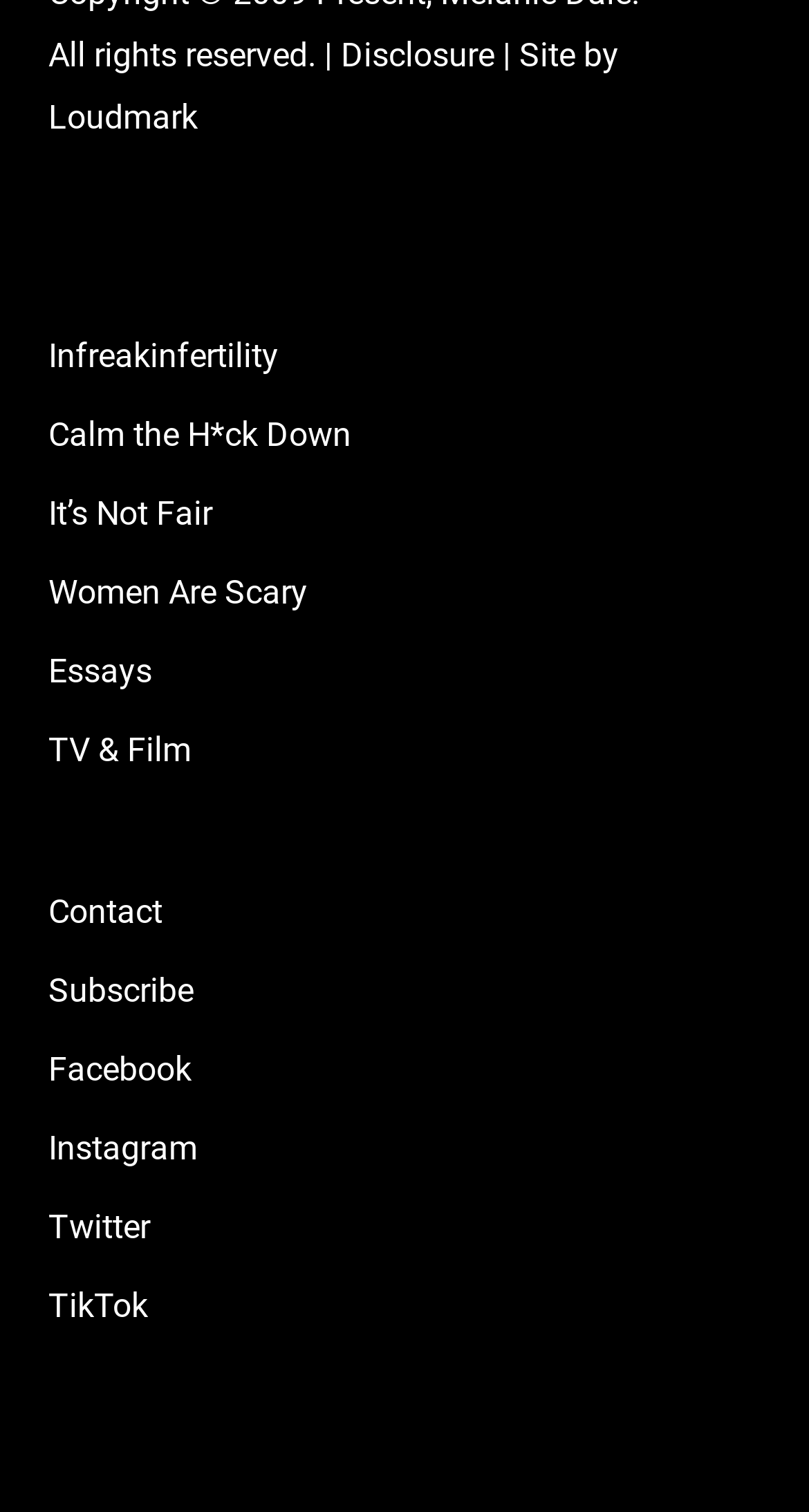Provide a short, one-word or phrase answer to the question below:
How many social media links are available?

4